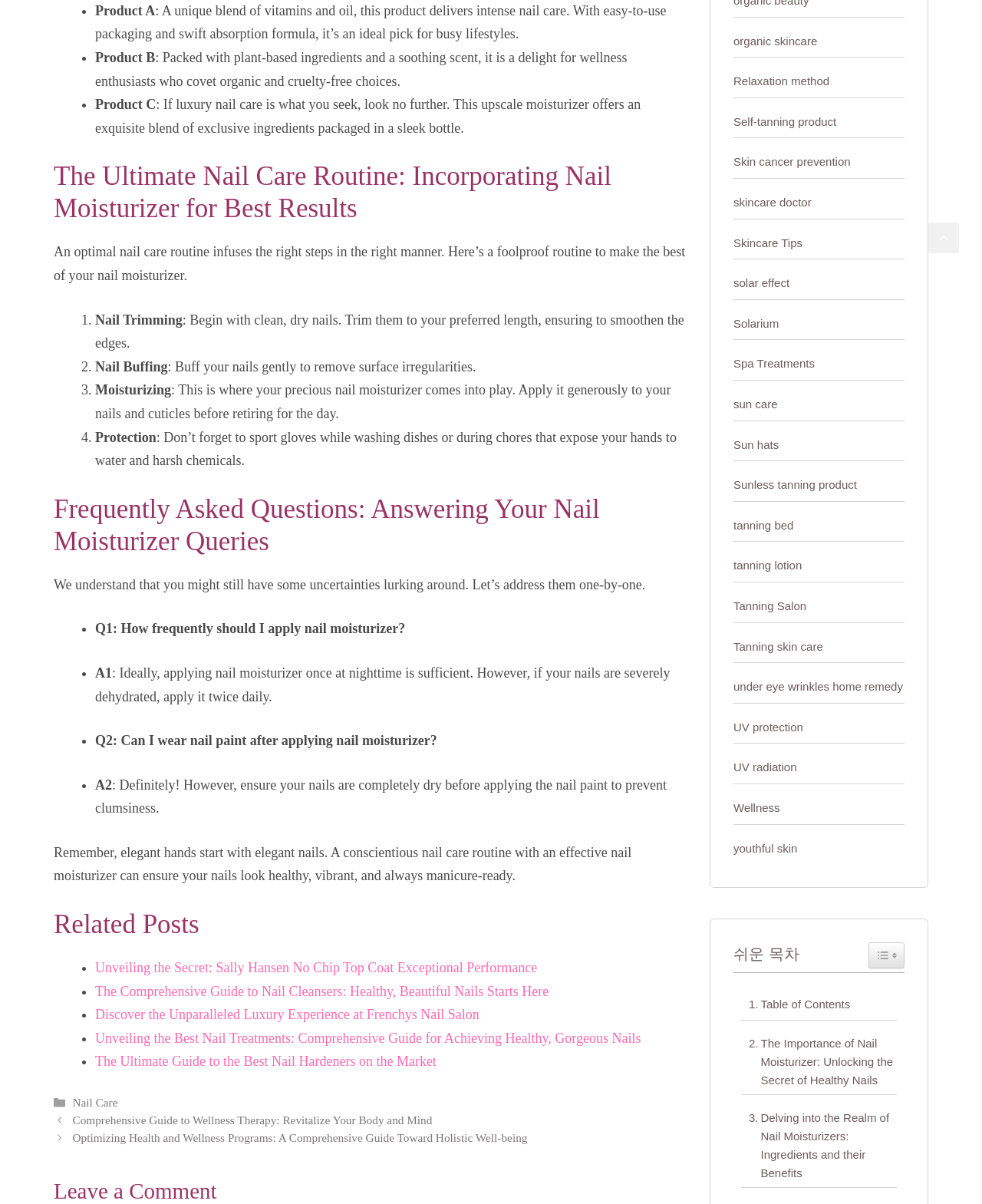Using the information in the image, give a comprehensive answer to the question: 
How many FAQs are addressed on the webpage?

Based on the webpage, there are two FAQs addressed, namely 'How frequently should I apply nail moisturizer?' and 'Can I wear nail paint after applying nail moisturizer?'.